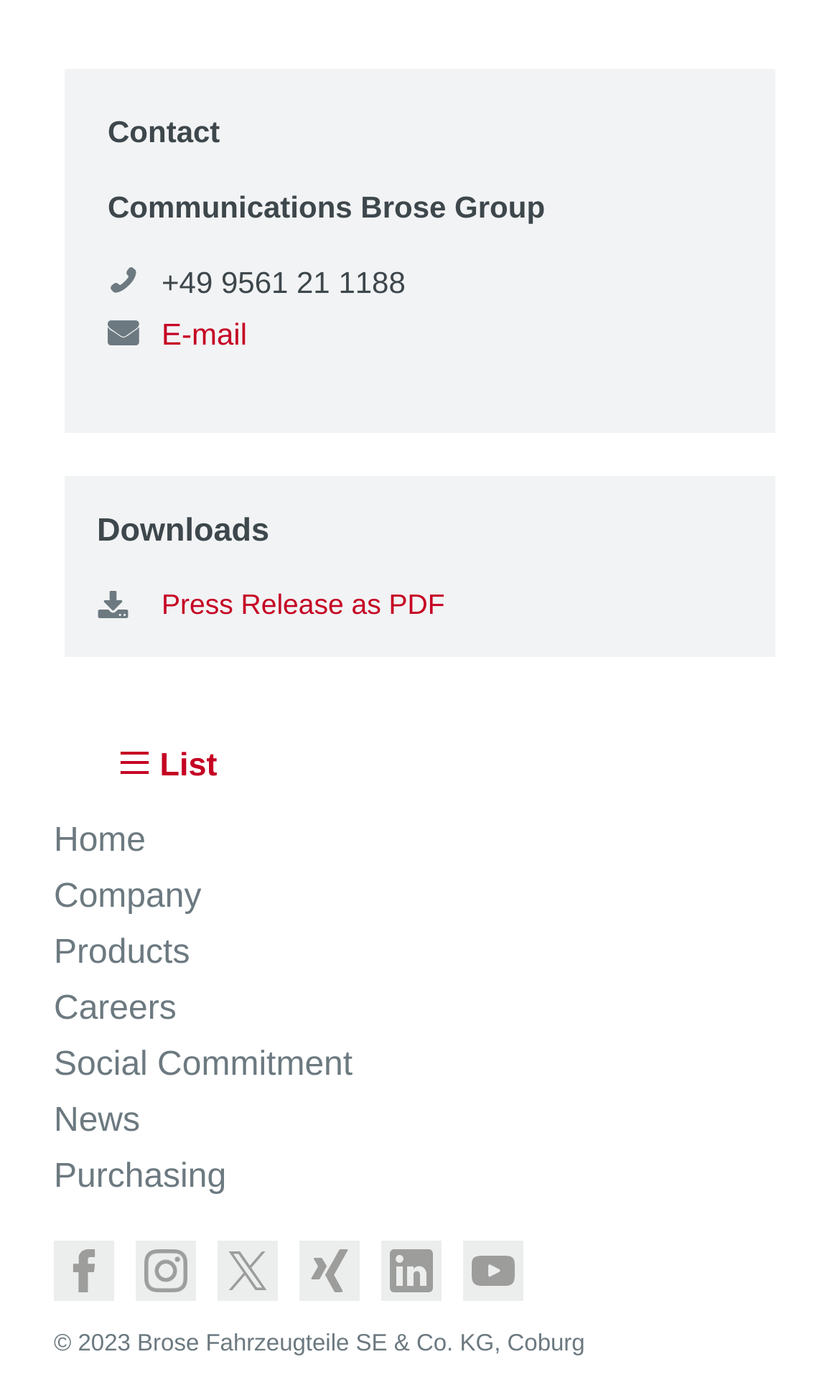How many main navigation links are there?
Using the visual information from the image, give a one-word or short-phrase answer.

7